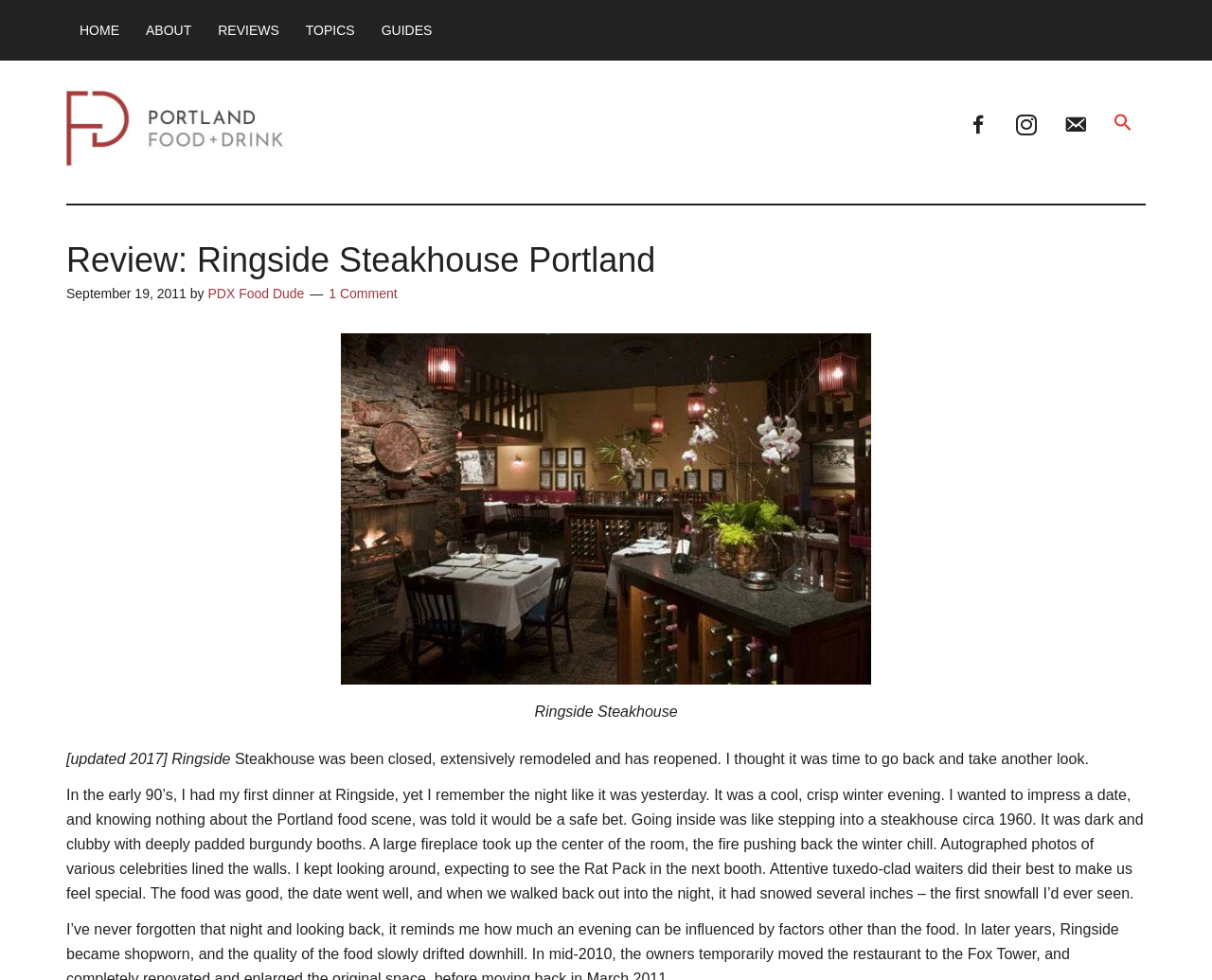Please identify the bounding box coordinates of the clickable region that I should interact with to perform the following instruction: "Read about Ringside Steakhouse Portland". The coordinates should be expressed as four float numbers between 0 and 1, i.e., [left, top, right, bottom].

[0.055, 0.248, 0.945, 0.283]